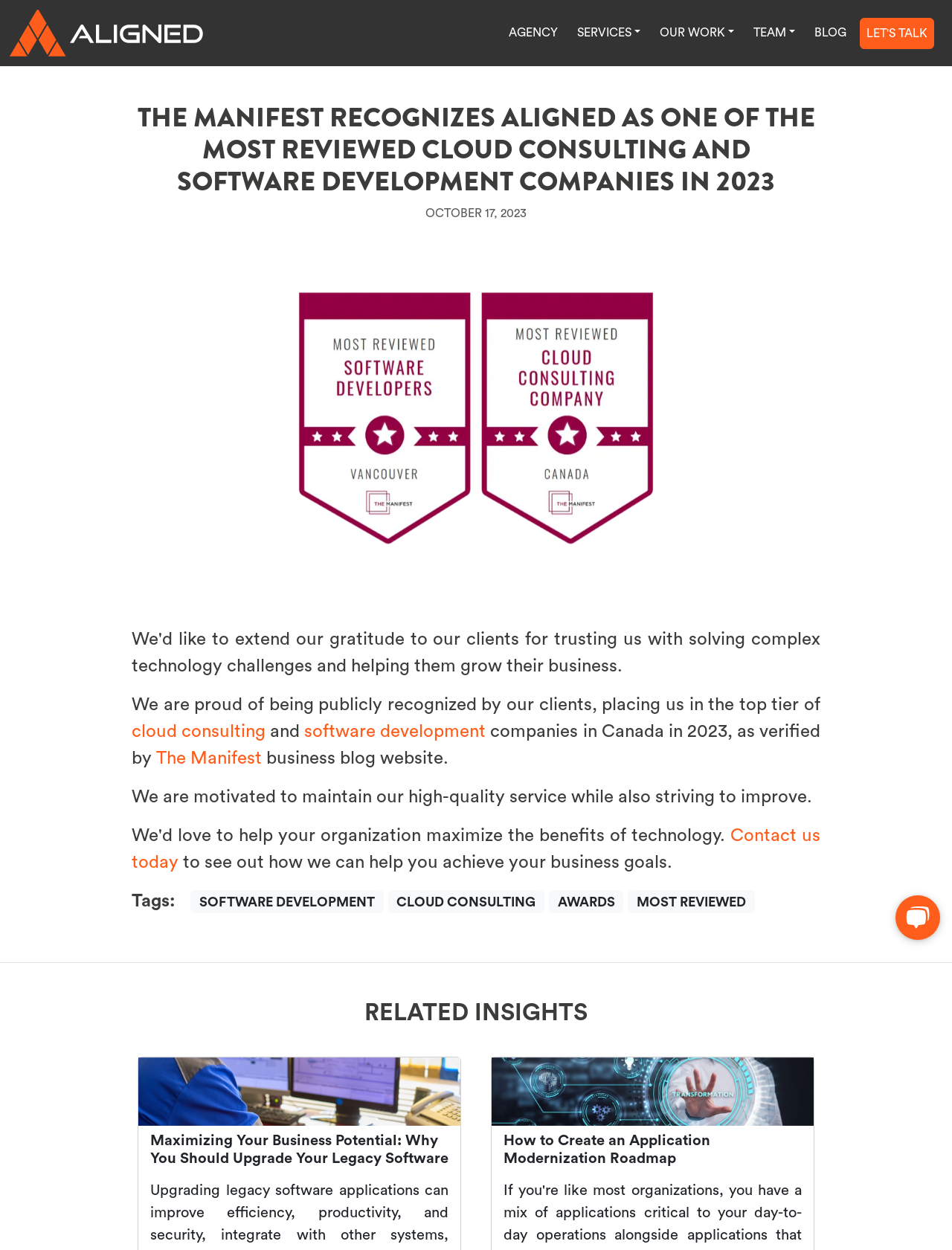Please find the bounding box coordinates of the element that you should click to achieve the following instruction: "View the 'RELATED INSIGHTS' section". The coordinates should be presented as four float numbers between 0 and 1: [left, top, right, bottom].

[0.064, 0.799, 0.936, 0.822]